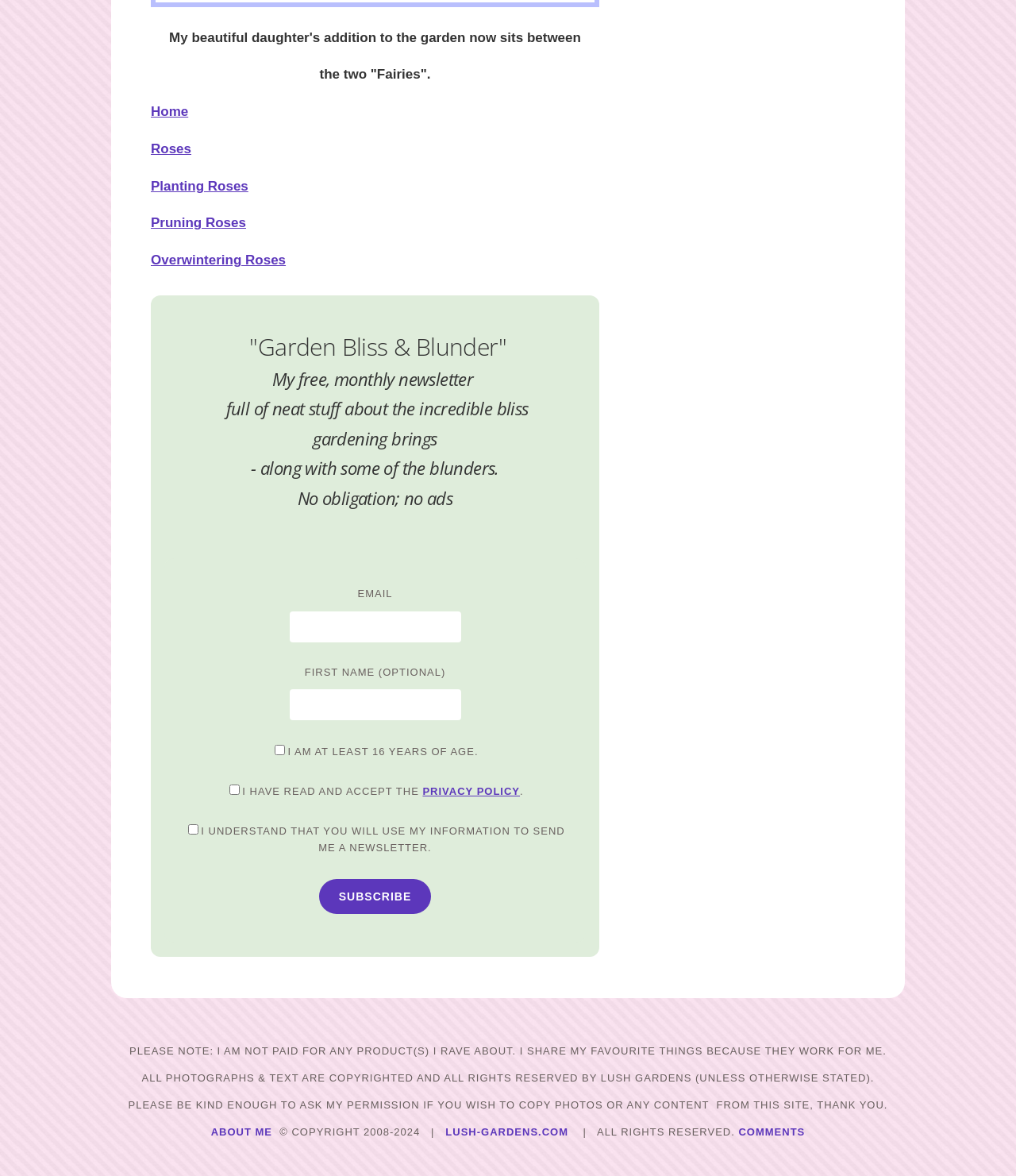Determine the bounding box coordinates for the clickable element to execute this instruction: "Read the 'PRIVACY POLICY'". Provide the coordinates as four float numbers between 0 and 1, i.e., [left, top, right, bottom].

[0.416, 0.668, 0.512, 0.678]